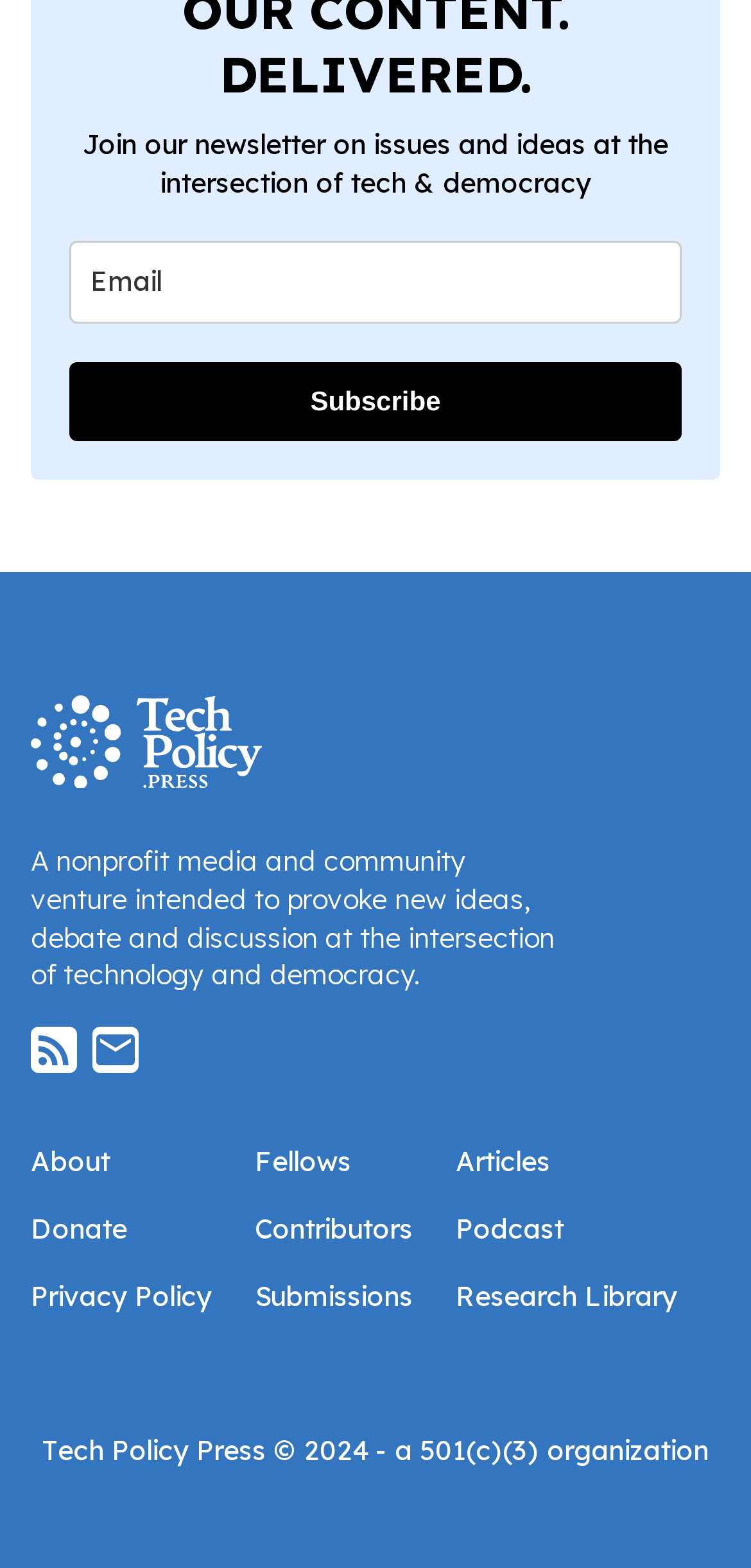Highlight the bounding box coordinates of the element that should be clicked to carry out the following instruction: "Read articles". The coordinates must be given as four float numbers ranging from 0 to 1, i.e., [left, top, right, bottom].

[0.607, 0.731, 0.732, 0.751]